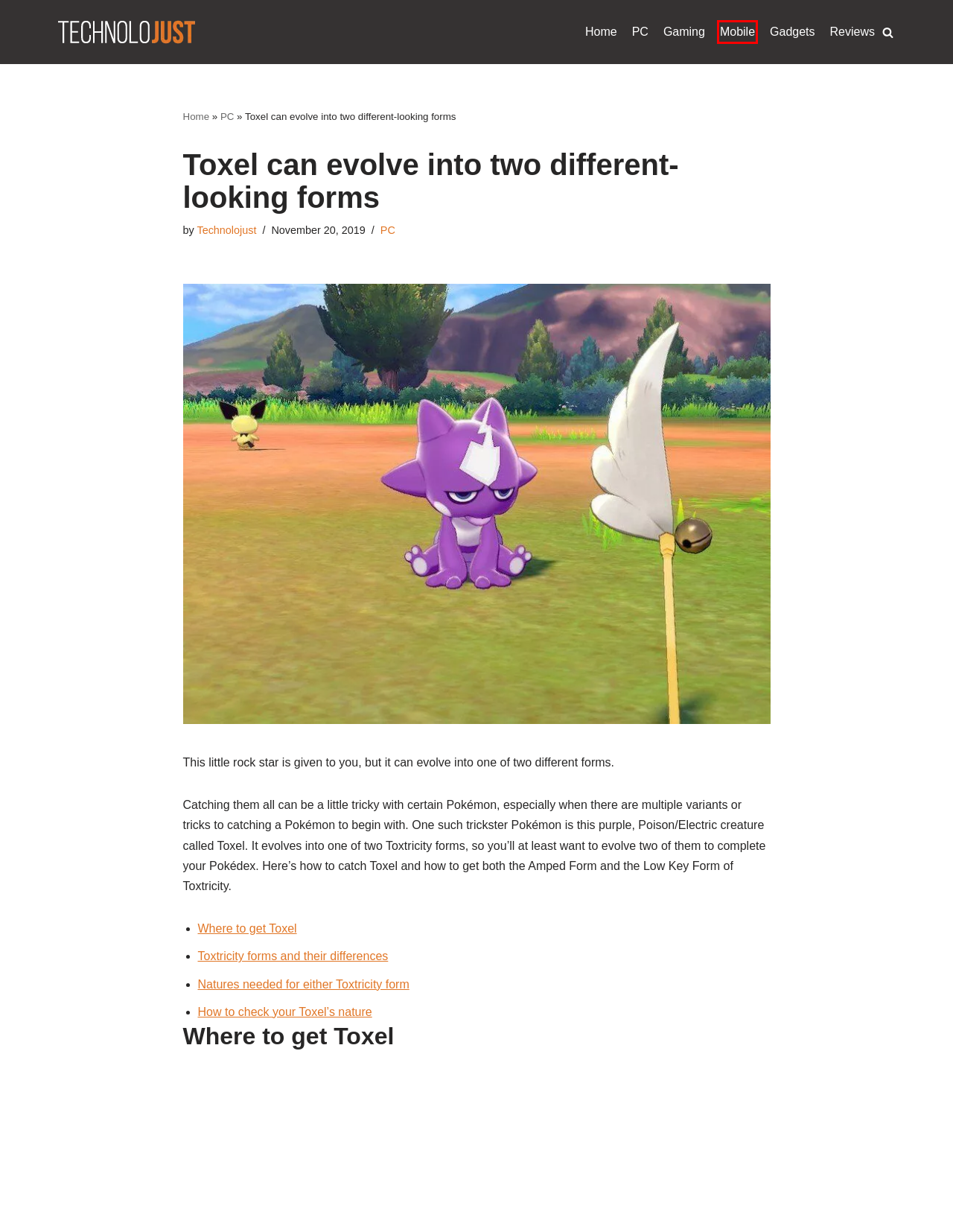After examining the screenshot of a webpage with a red bounding box, choose the most accurate webpage description that corresponds to the new page after clicking the element inside the red box. Here are the candidates:
A. PC News - TechnoloJust
B. Tech Reviews - TechnoloJust
C. Pokémon Sword and Shield: How to evolve Toxel and the differences between Toxtricity forms | iMore
D. Gaming - TechnoloJust
E. Mobile and Smartphone News - TechnoloJust
F. Tech News - TechnoloJust
G. Technolojust, Author at
H. Tech Gadgets - TechnoloJust

E